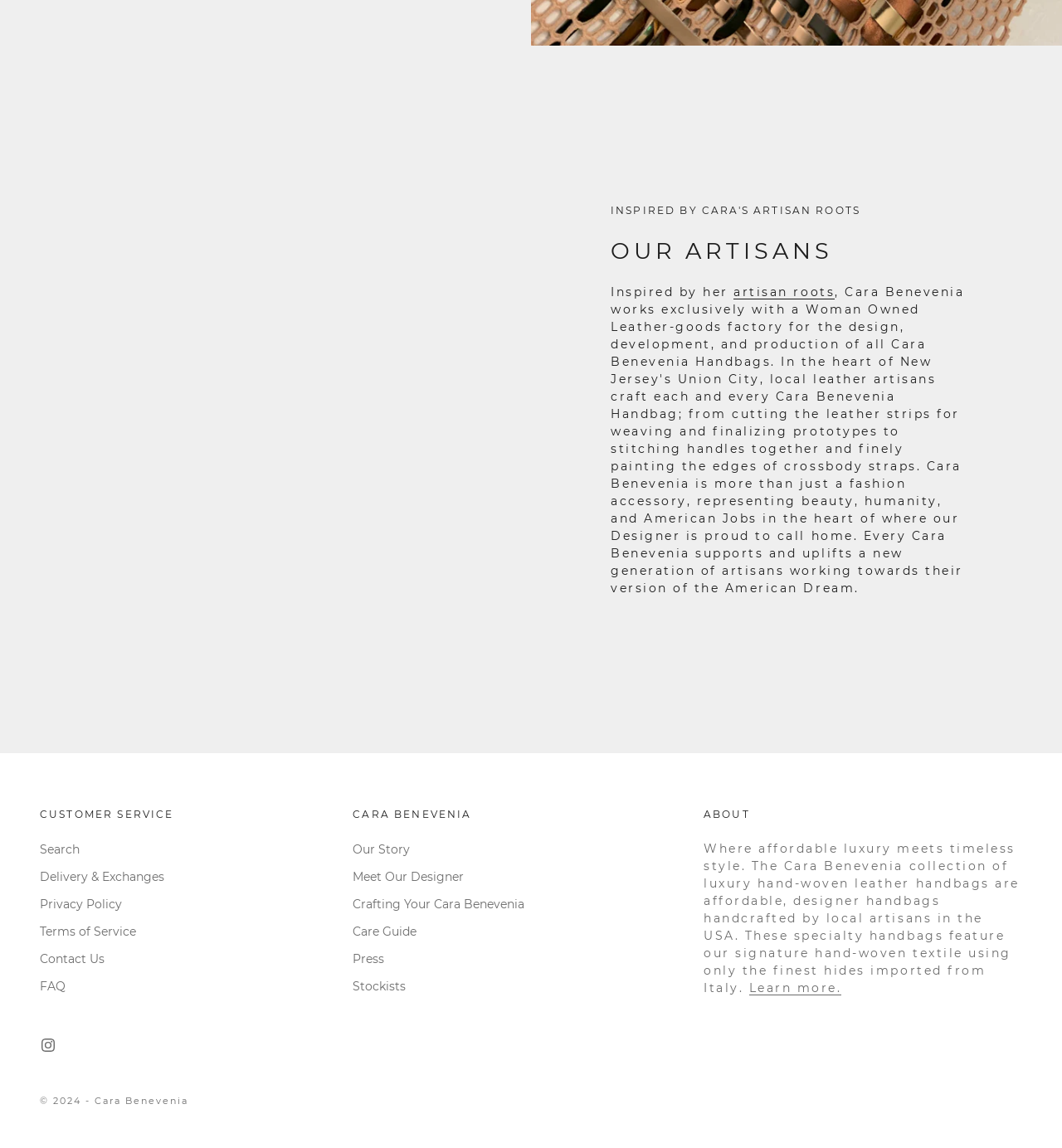Could you find the bounding box coordinates of the clickable area to complete this instruction: "Learn more about the Cara Benevenia collection"?

[0.705, 0.854, 0.792, 0.867]